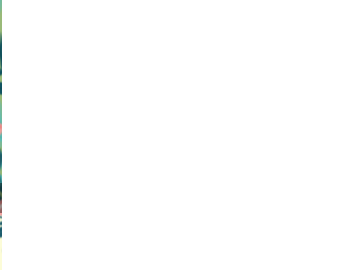Examine the screenshot and answer the question in as much detail as possible: What is the theme of the message?

The image and its context convey a message of engagement and opportunity, likely related to a hiring announcement, emphasizing the positive nature of the message and encouraging viewers to take action.